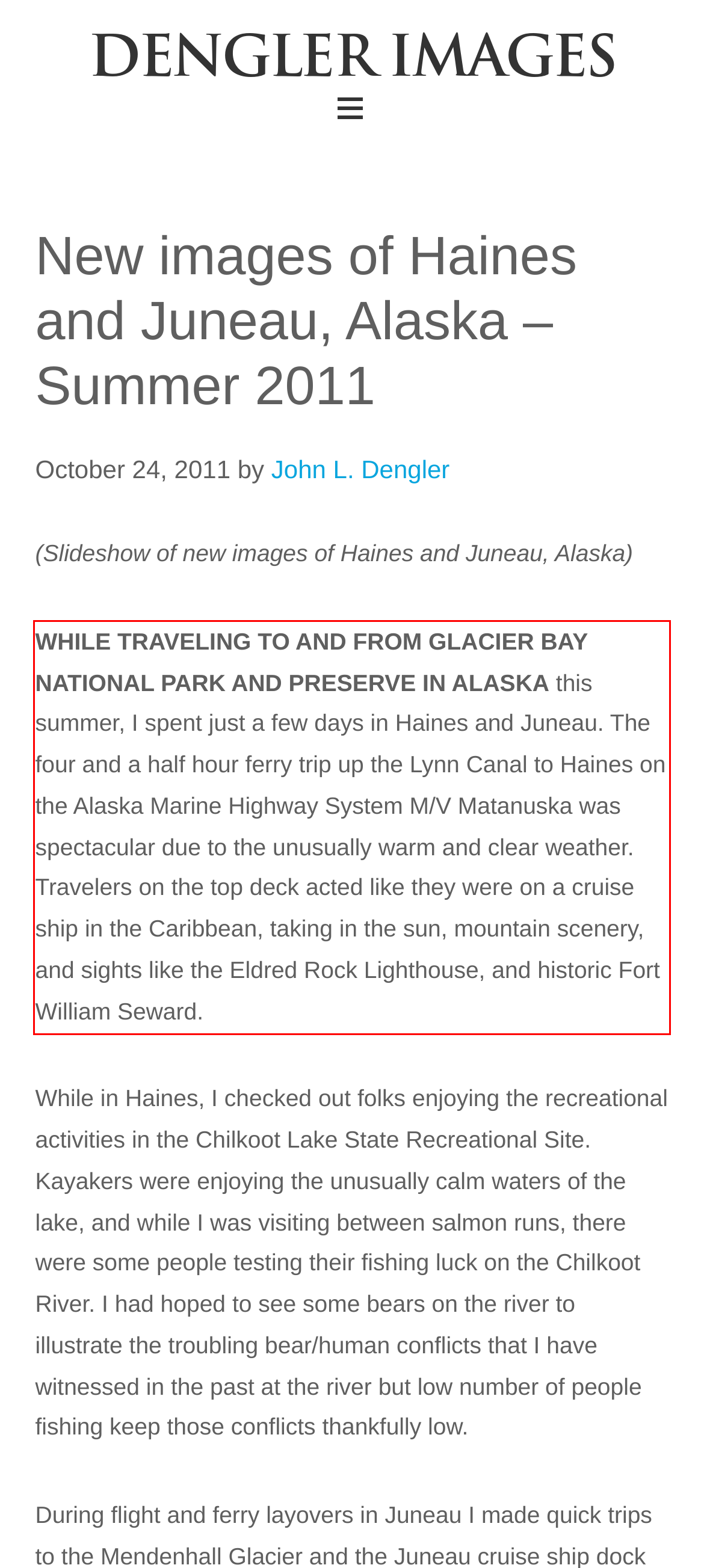Review the screenshot of the webpage and recognize the text inside the red rectangle bounding box. Provide the extracted text content.

WHILE TRAVELING TO AND FROM GLACIER BAY NATIONAL PARK AND PRESERVE IN ALASKA this summer, I spent just a few days in Haines and Juneau. The four and a half hour ferry trip up the Lynn Canal to Haines on the Alaska Marine Highway System M/V Matanuska was spectacular due to the unusually warm and clear weather. Travelers on the top deck acted like they were on a cruise ship in the Caribbean, taking in the sun, mountain scenery, and sights like the Eldred Rock Lighthouse, and historic Fort William Seward.